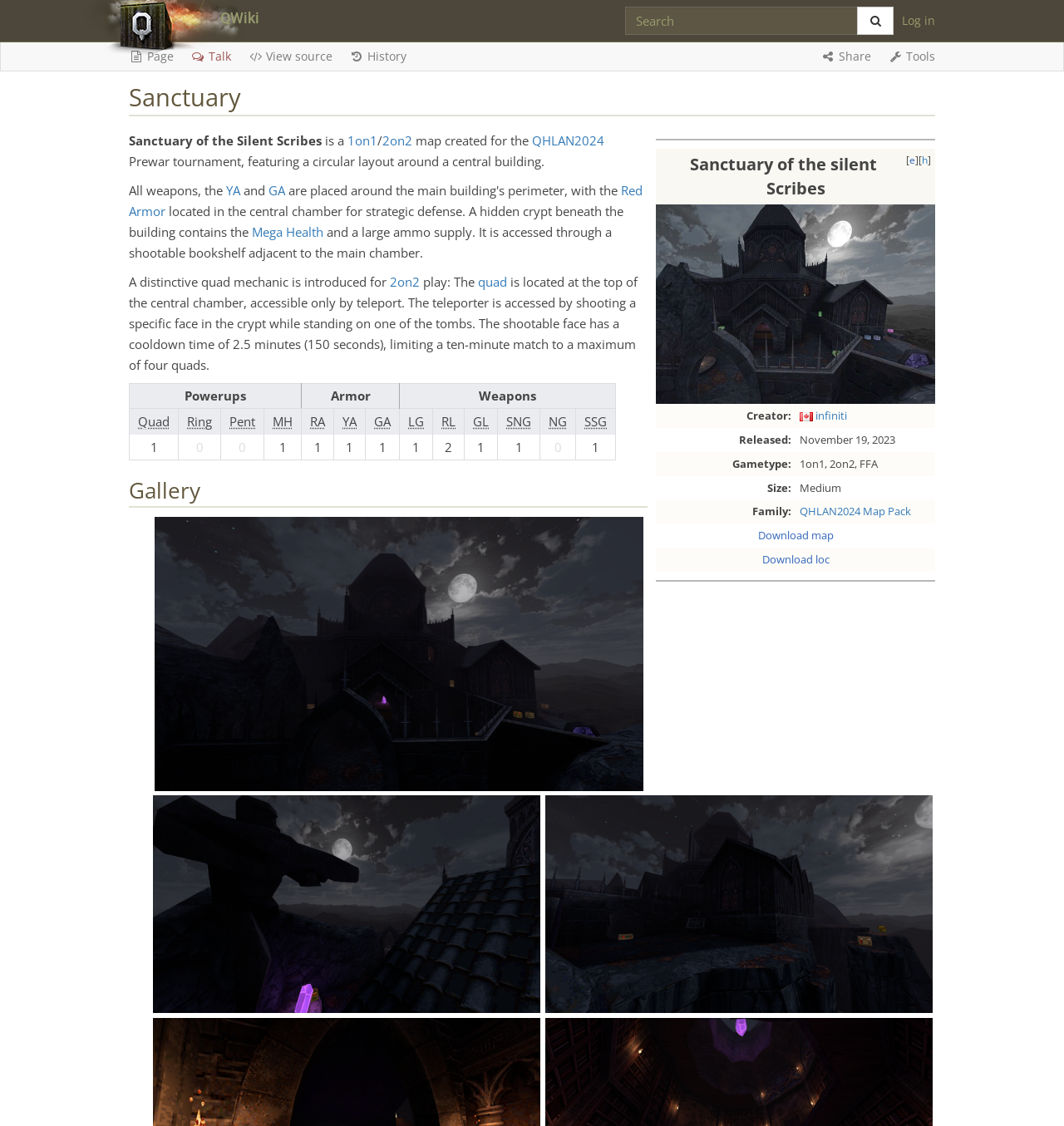What is the unique mechanic introduced for 2on2 play?
Please give a detailed answer to the question using the information shown in the image.

The unique mechanic introduced for 2on2 play is mentioned in the text 'A distinctive quad mechanic is introduced for 2on2 play'.